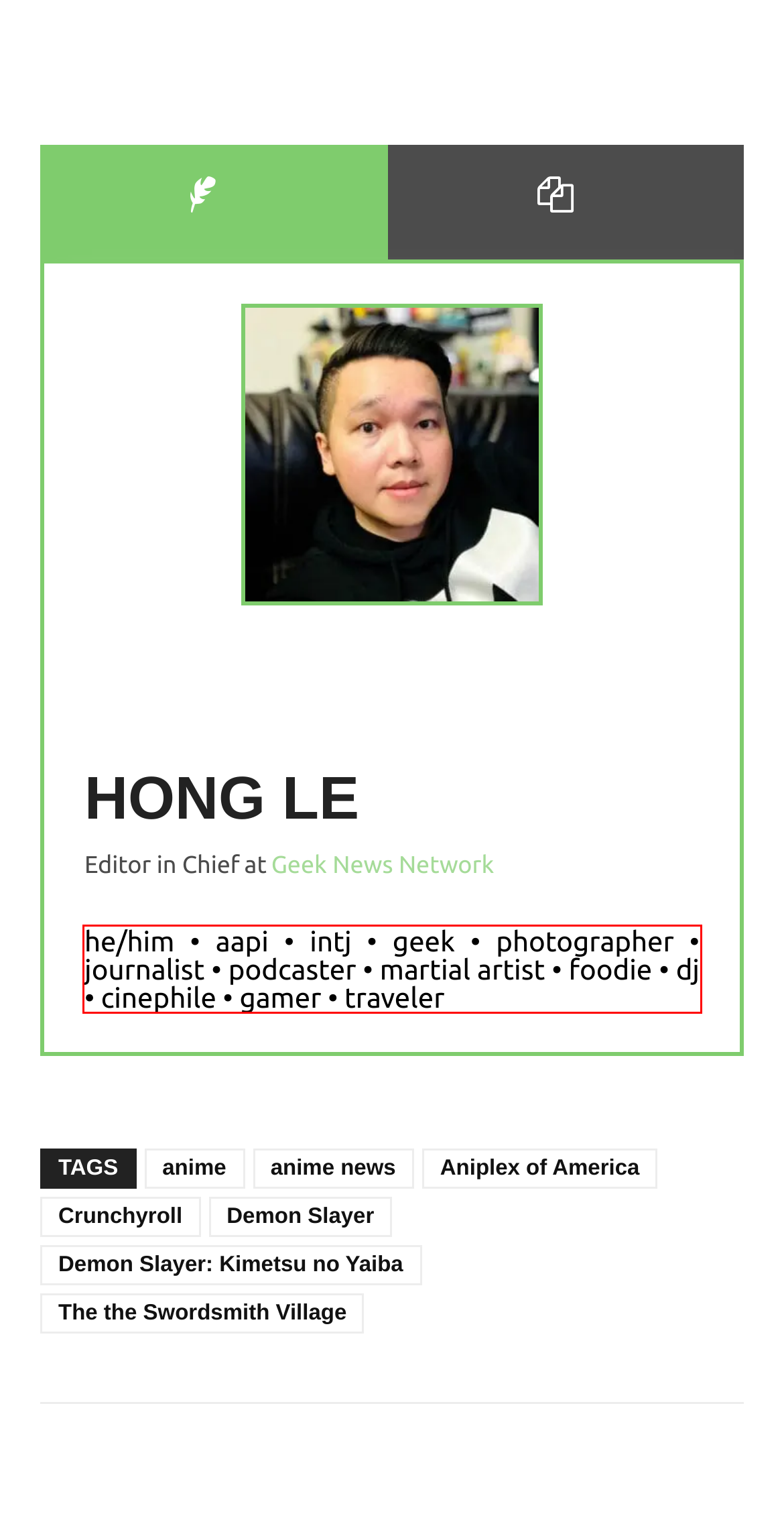You are provided with a screenshot of a webpage that includes a red bounding box. Extract and generate the text content found within the red bounding box.

he/him • aapi • intj • geek • photographer • journalist • podcaster • martial artist • foodie • dj • cinephile • gamer • traveler